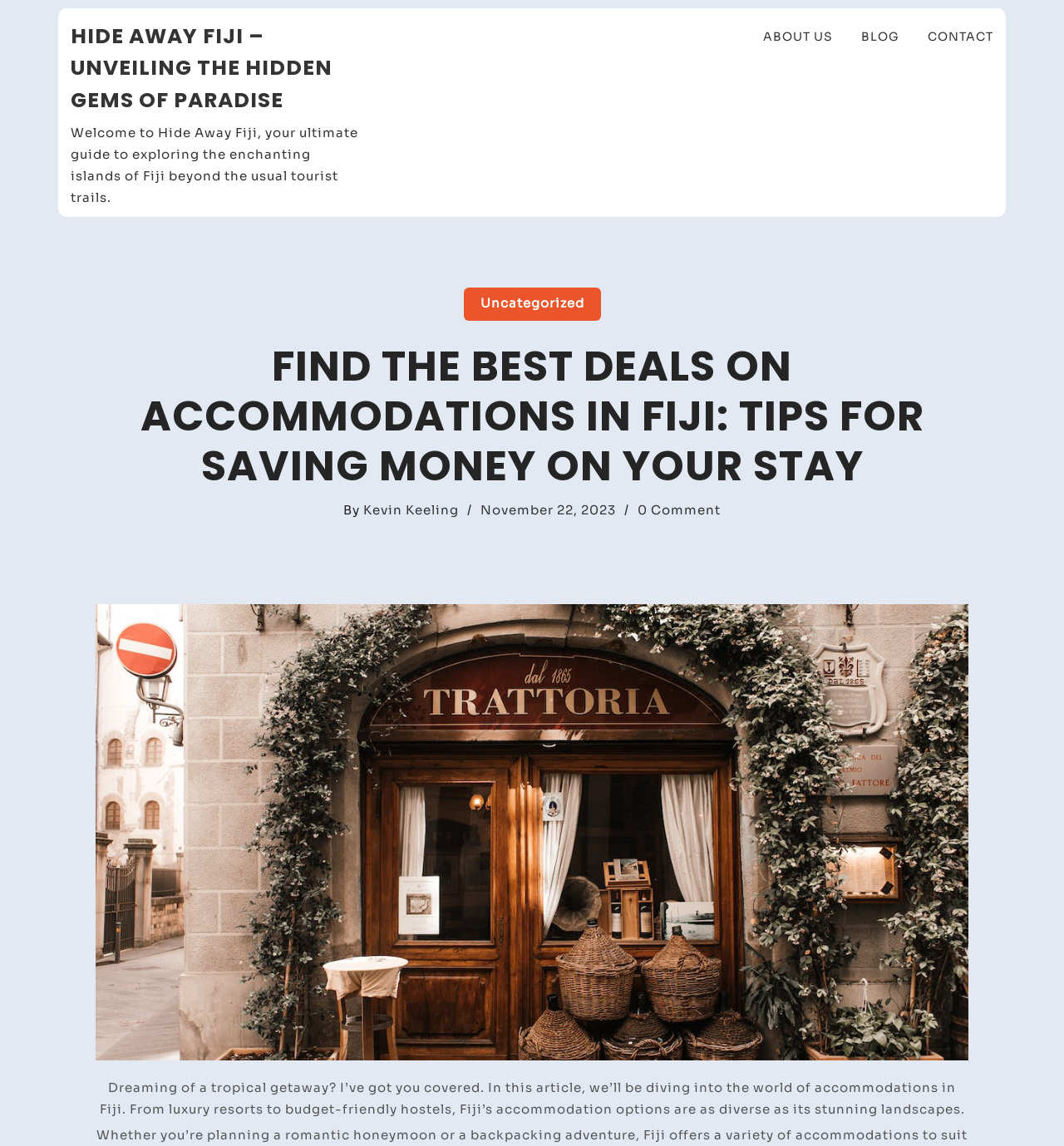When was the latest article published?
Based on the image, give a concise answer in the form of a single word or short phrase.

November 22, 2023